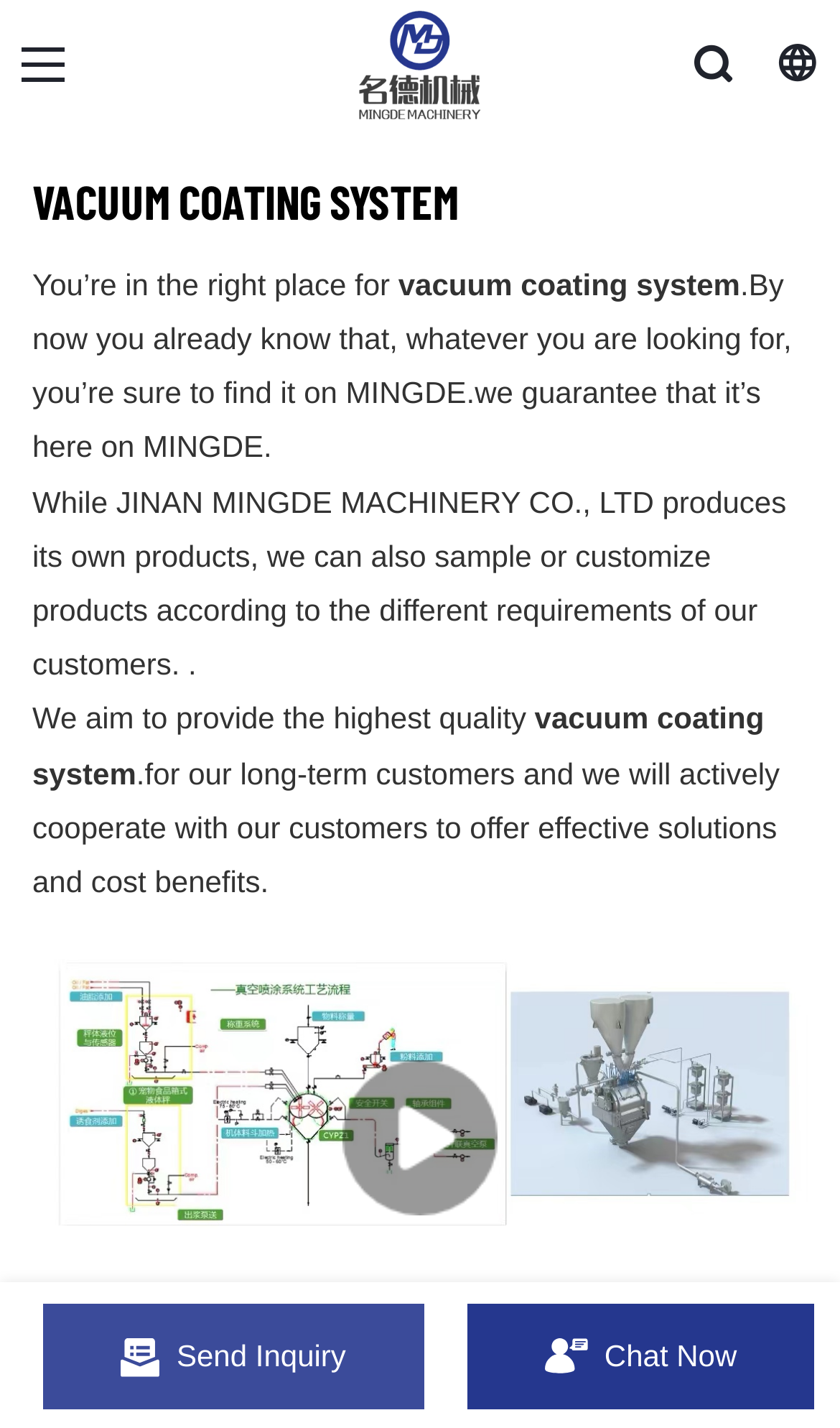Please reply with a single word or brief phrase to the question: 
What type of products does the company offer?

Vacuum coating system